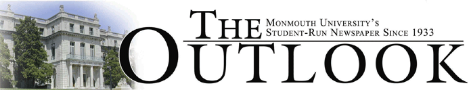What does the background of the logo symbolize? From the image, respond with a single word or brief phrase.

University's rich heritage